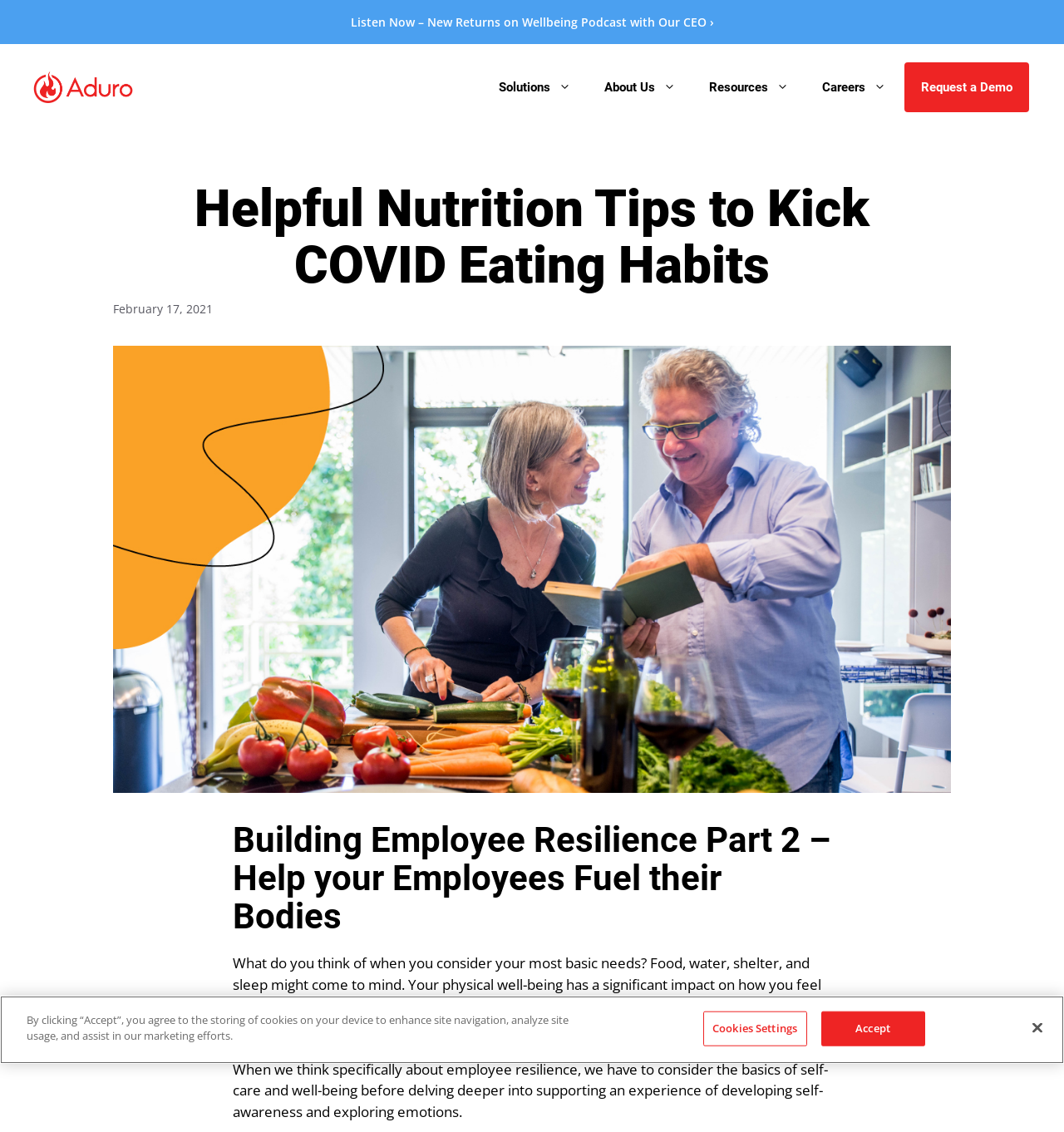Please specify the bounding box coordinates of the region to click in order to perform the following instruction: "View the Resources page".

[0.651, 0.055, 0.757, 0.099]